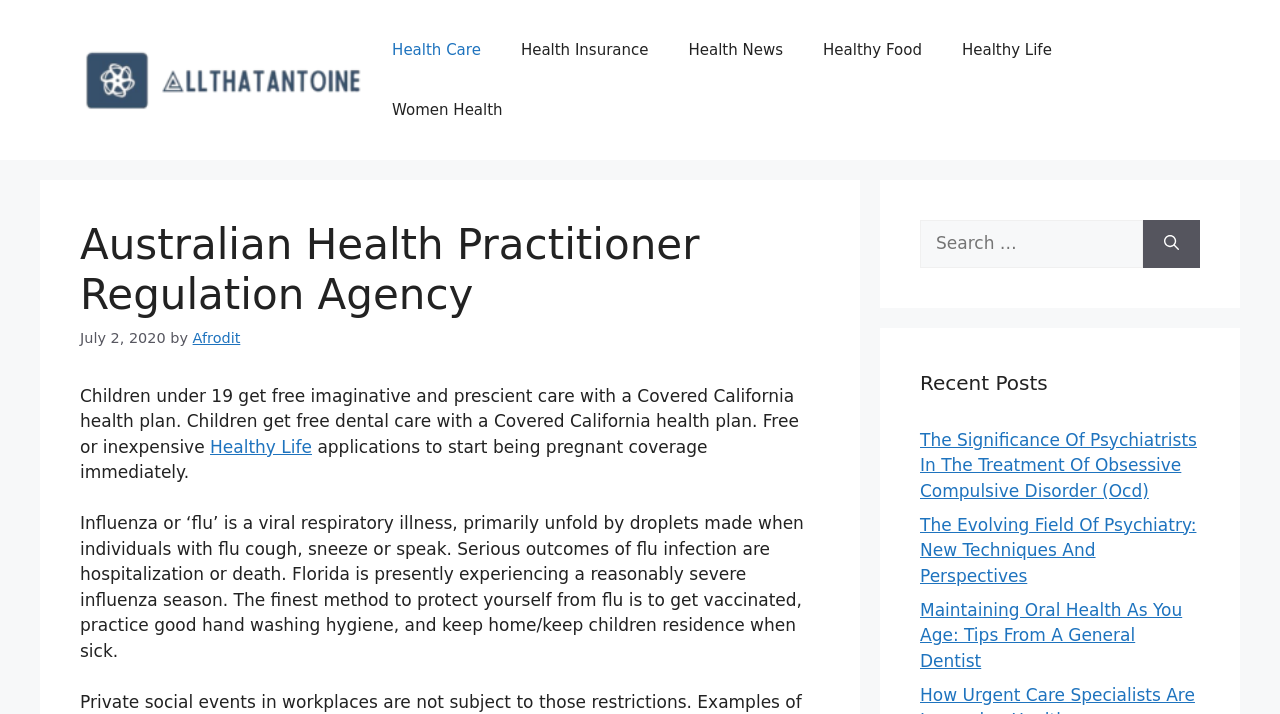Craft a detailed narrative of the webpage's structure and content.

The webpage appears to be a health-related website, specifically focused on Australian Health Practitioner Regulation Agency. At the top, there is a banner with a logo and a navigation menu with several links, including "Health Care", "Health Insurance", "Health News", and more. 

Below the navigation menu, there is a header section with the title "Australian Health Practitioner Regulation Agency" and a timestamp "July 2, 2020" with the author's name "Afrodit". 

The main content area has a prominent section that highlights the benefits of Covered California health plans for children under 19, including free imaginative and prescient care and free dental care. There is also a link to "Healthy Life" and a brief description of the importance of applying for pregnancy coverage immediately.

Following this section, there is a longer paragraph discussing influenza, its symptoms, and prevention methods, including vaccination and good hand washing hygiene.

On the right side of the page, there is a complementary section with a search box and a "Search" button, allowing users to search for specific topics. Below the search box, there is a "Recent Posts" section with three links to recent articles, including "The Significance Of Psychiatrists In The Treatment Of Obsessive Compulsive Disorder (Ocd)", "The Evolving Field Of Psychiatry: New Techniques And Perspectives", and "Maintaining Oral Health As You Age: Tips From A General Dentist".